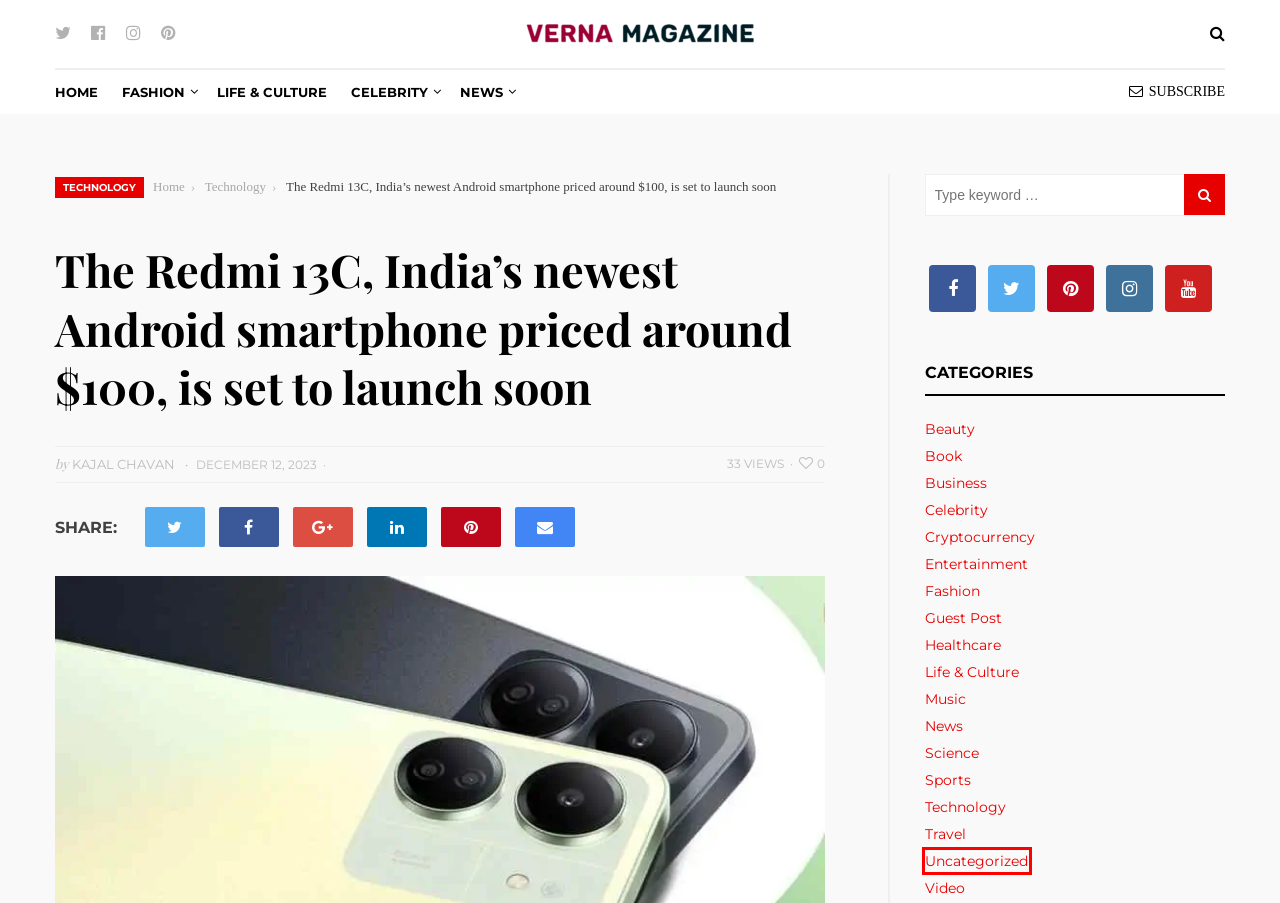You are provided with a screenshot of a webpage containing a red rectangle bounding box. Identify the webpage description that best matches the new webpage after the element in the bounding box is clicked. Here are the potential descriptions:
A. Entertainment Archives - Verna Magazine
B. Beauty Archives - Verna Magazine
C. Science Archives - Verna Magazine
D. Uncategorized Archives - Verna Magazine
E. Music Archives - Verna Magazine
F. Travel Archives - Verna Magazine
G. Fashion Archives - Verna Magazine
H. Sports Archives - Verna Magazine

D